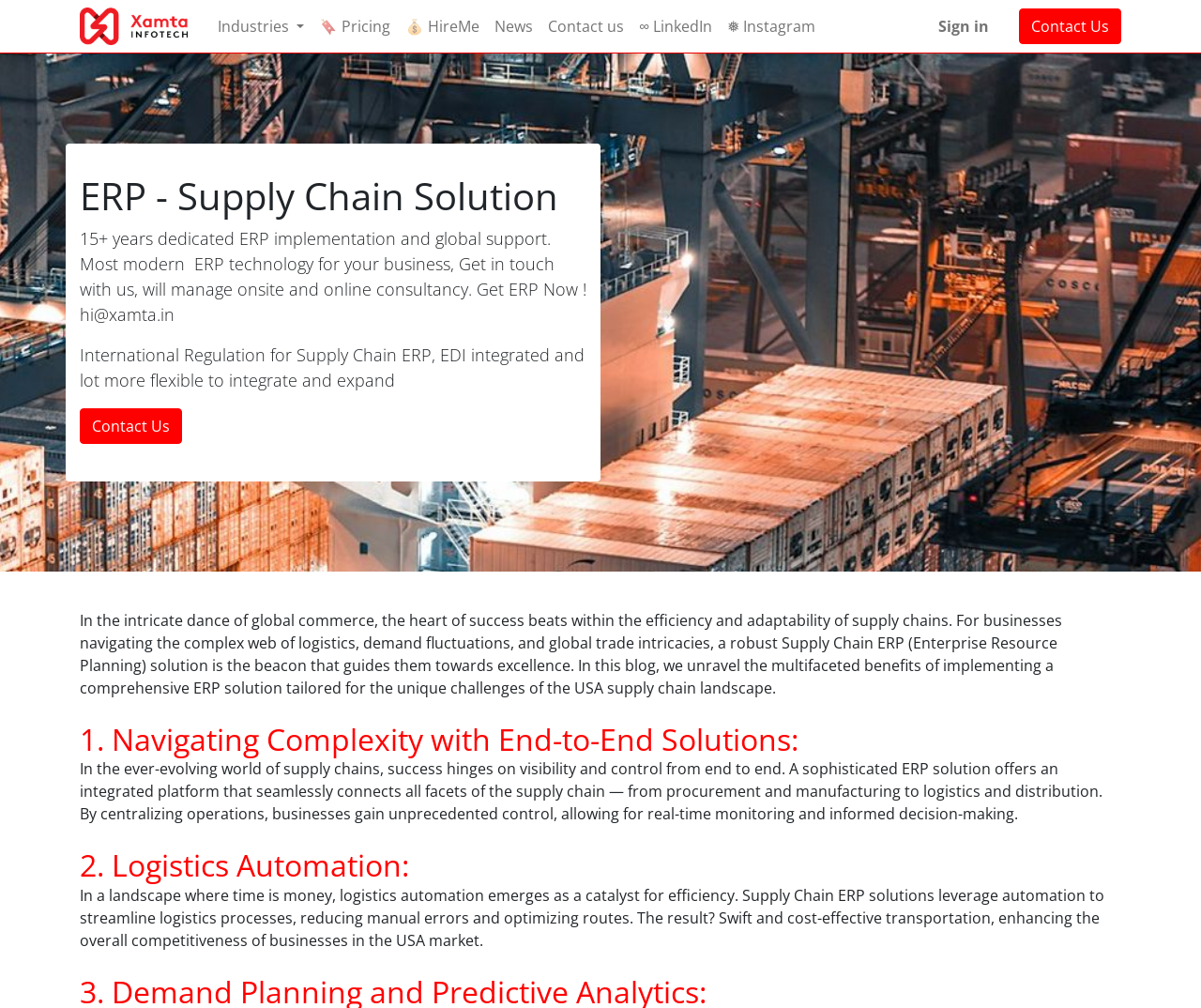Can you extract the primary headline text from the webpage?

ERP - Supply Chain Solution